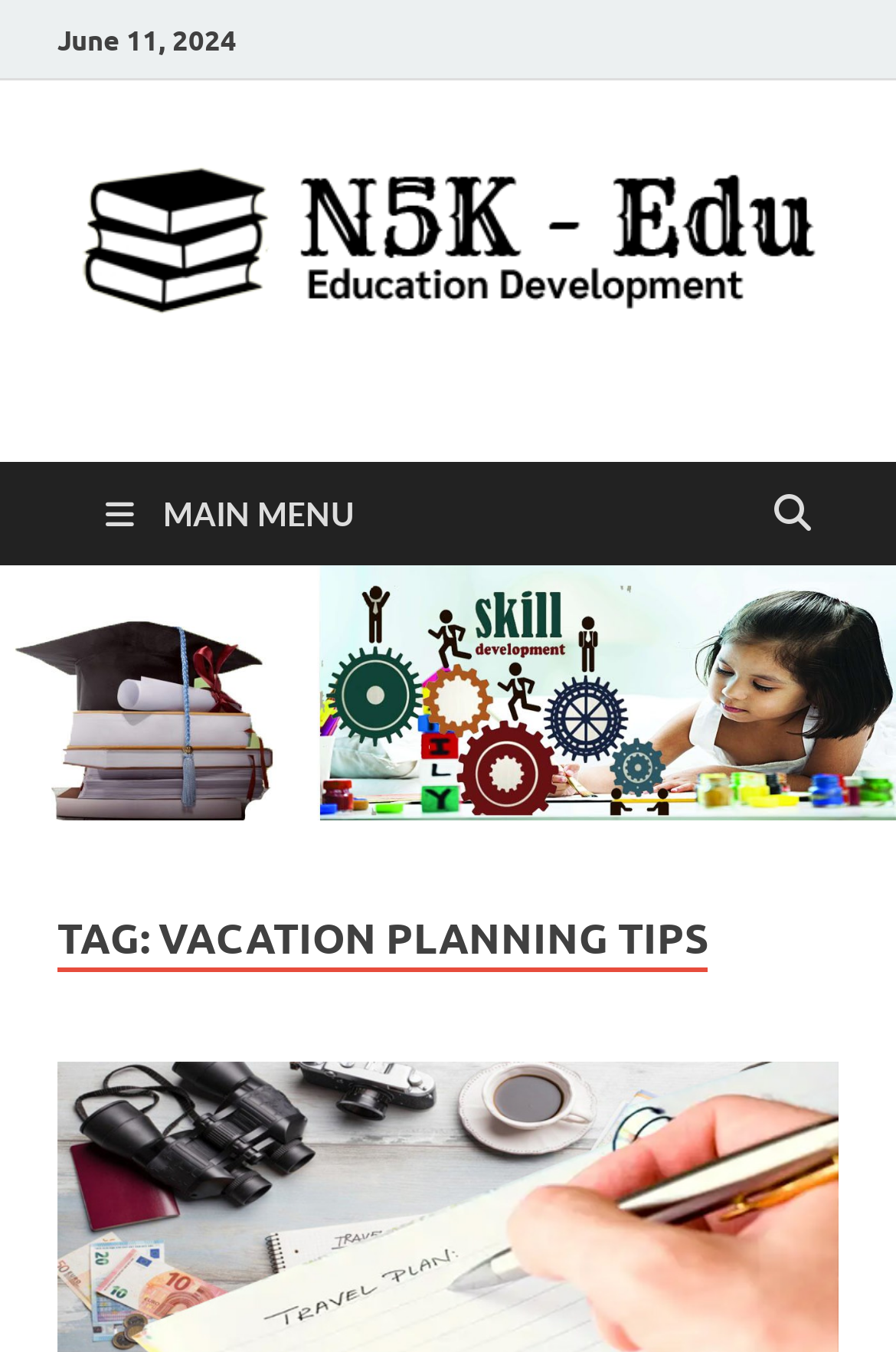Analyze the image and provide a detailed answer to the question: What is the name of the organization mentioned on the webpage?

I found the name 'Discovery Education' on the webpage, which is displayed as a static text element with a bounding box coordinate of [0.103, 0.29, 0.433, 0.319].